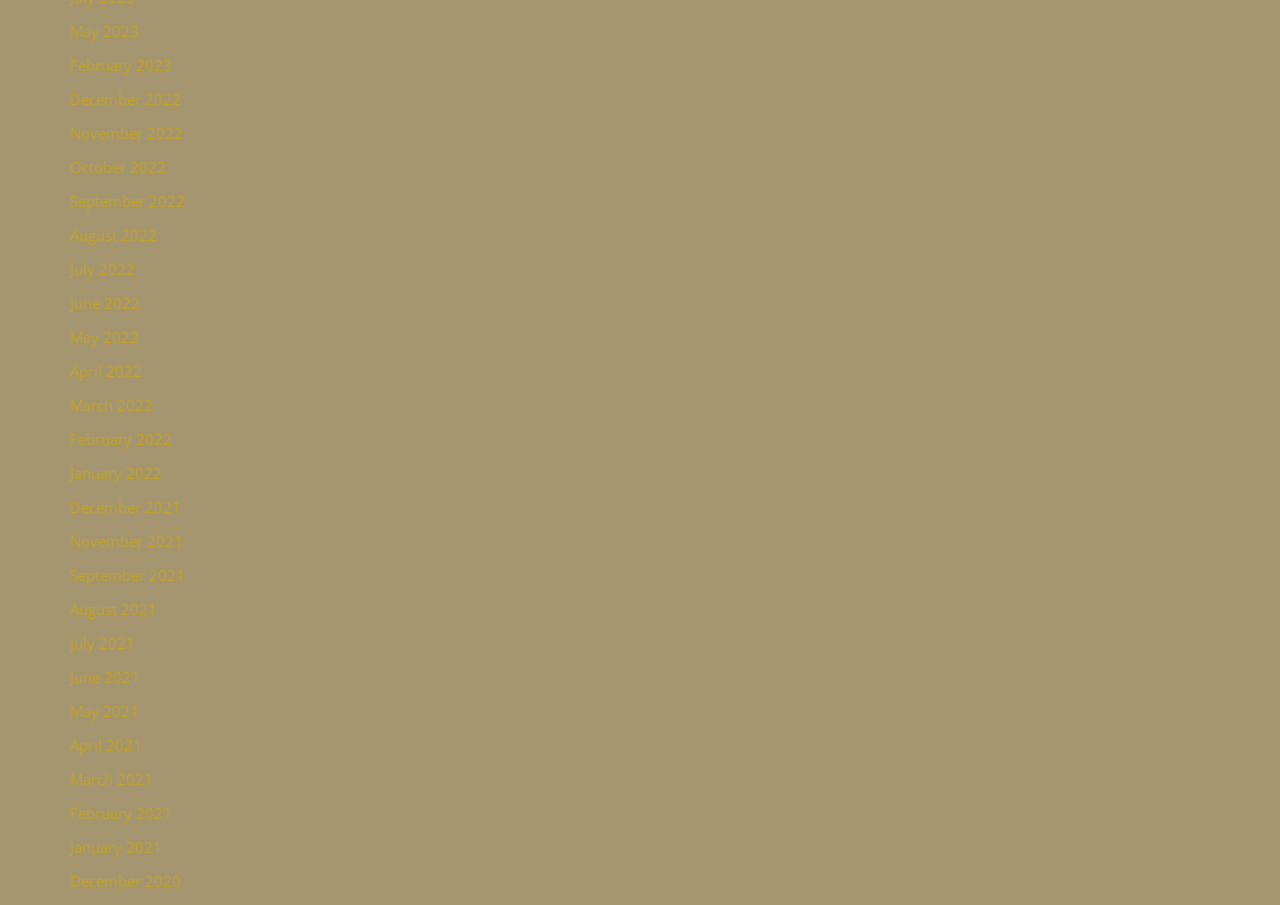What is the most recent month listed?
Please respond to the question with a detailed and thorough explanation.

By examining the list of links, I can see that the most recent month listed is 'May 2023', which is the first link in the list.